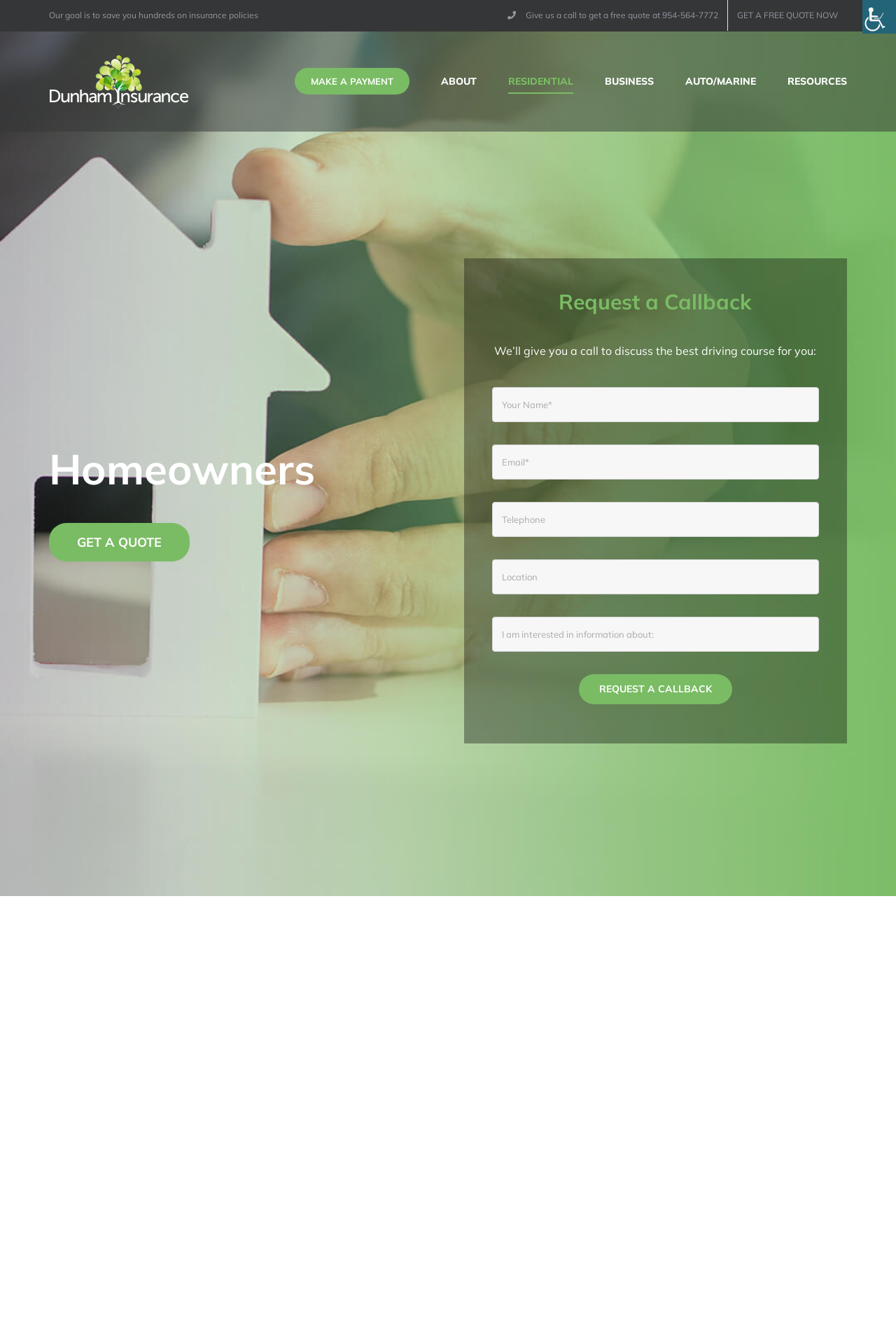What is the company name of the insurance provider?
Using the image as a reference, deliver a detailed and thorough answer to the question.

I found the company name by looking at the logo image and its corresponding link text, which says 'Dunham Insurance Logo'.